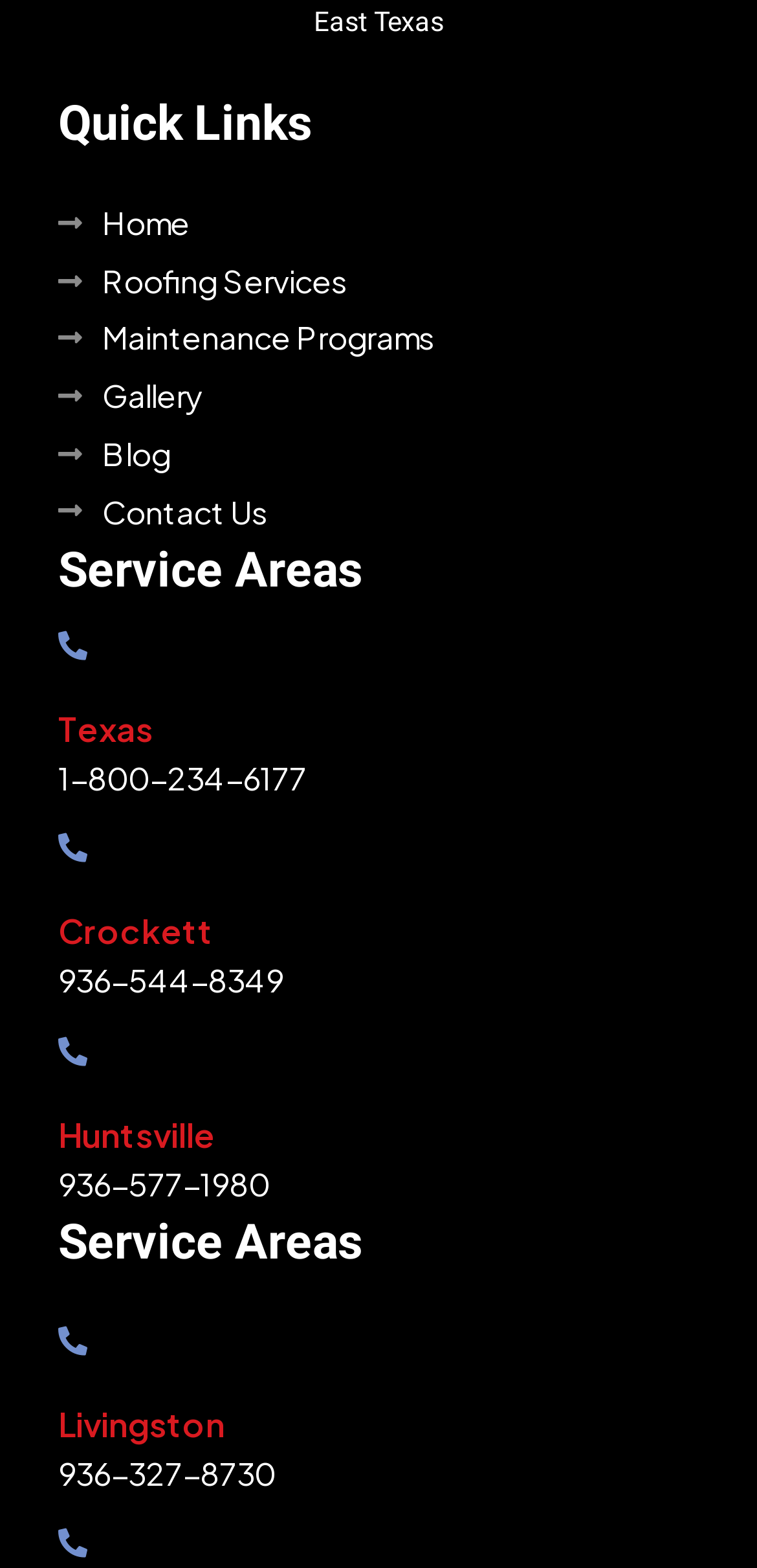Identify the bounding box for the UI element described as: "Roofing Services". The coordinates should be four float numbers between 0 and 1, i.e., [left, top, right, bottom].

[0.077, 0.161, 1.0, 0.198]